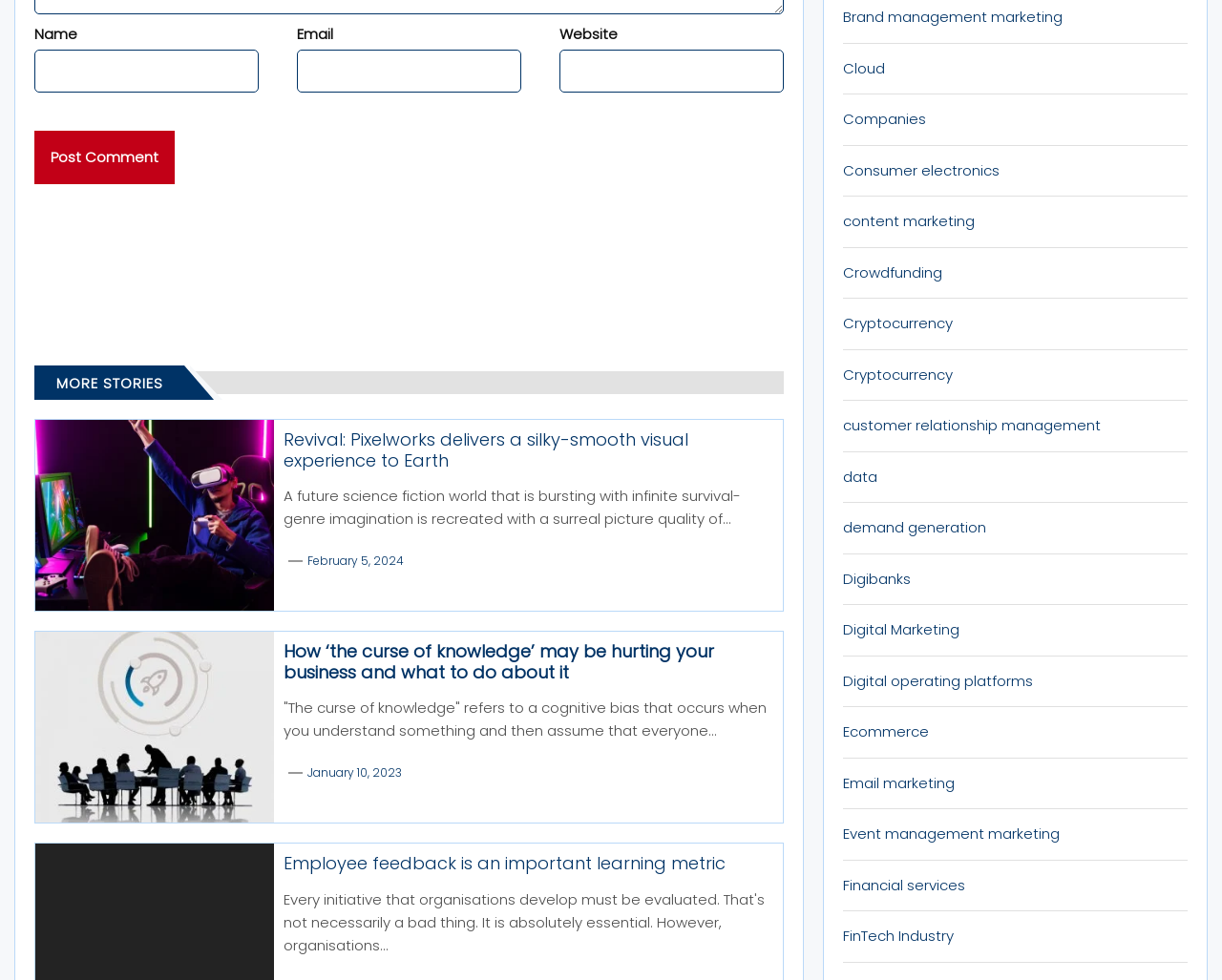Using the description: "Digital Marketing", identify the bounding box of the corresponding UI element in the screenshot.

[0.69, 0.632, 0.785, 0.654]